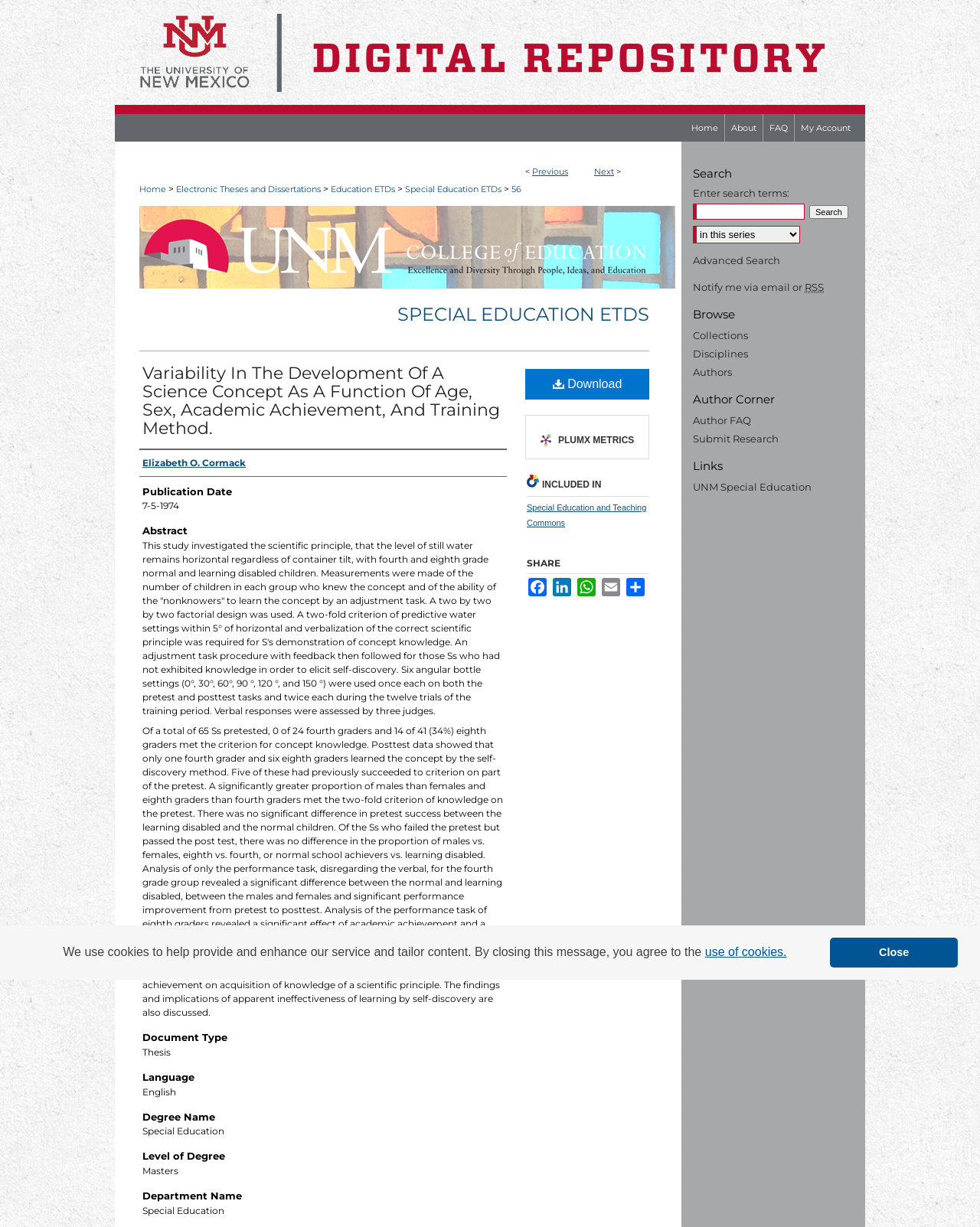Use the details in the image to answer the question thoroughly: 
What is the degree name of the thesis?

I found the degree name by looking at the static text element with the text 'Special Education' which is located under the 'Degree Name' heading.